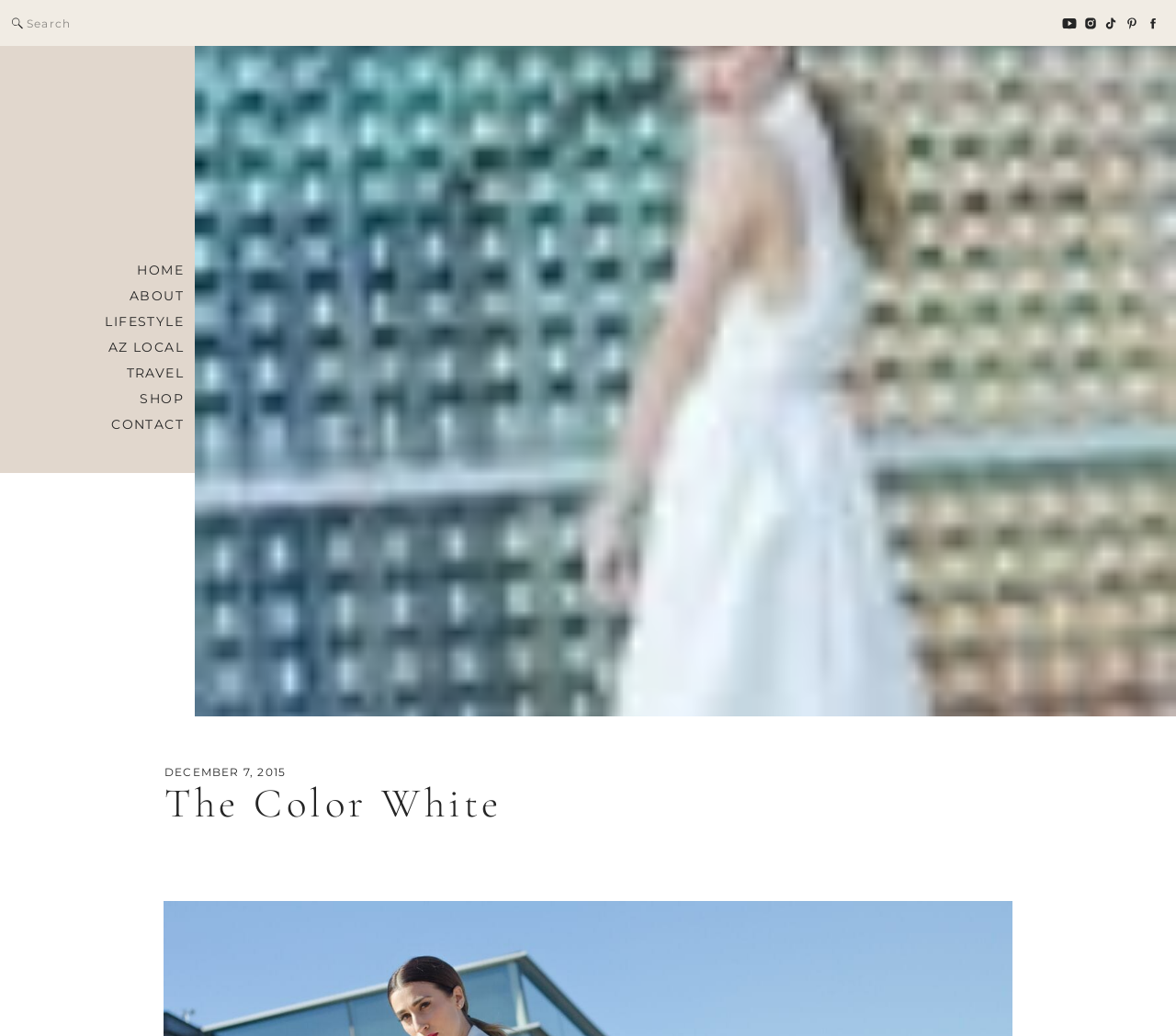What is the category of the blog post?
Answer the question with a detailed explanation, including all necessary information.

I determined the category of the blog post by looking at the navigation links on the top of the webpage. The links include 'CONTACT', 'SHOP', 'TRAVEL', 'AZ LOCAL', 'LIFESTYLE', 'ABOUT', and 'HOME'. Since the blog post title is 'The Color White', I inferred that it belongs to the 'LIFESTYLE' category.